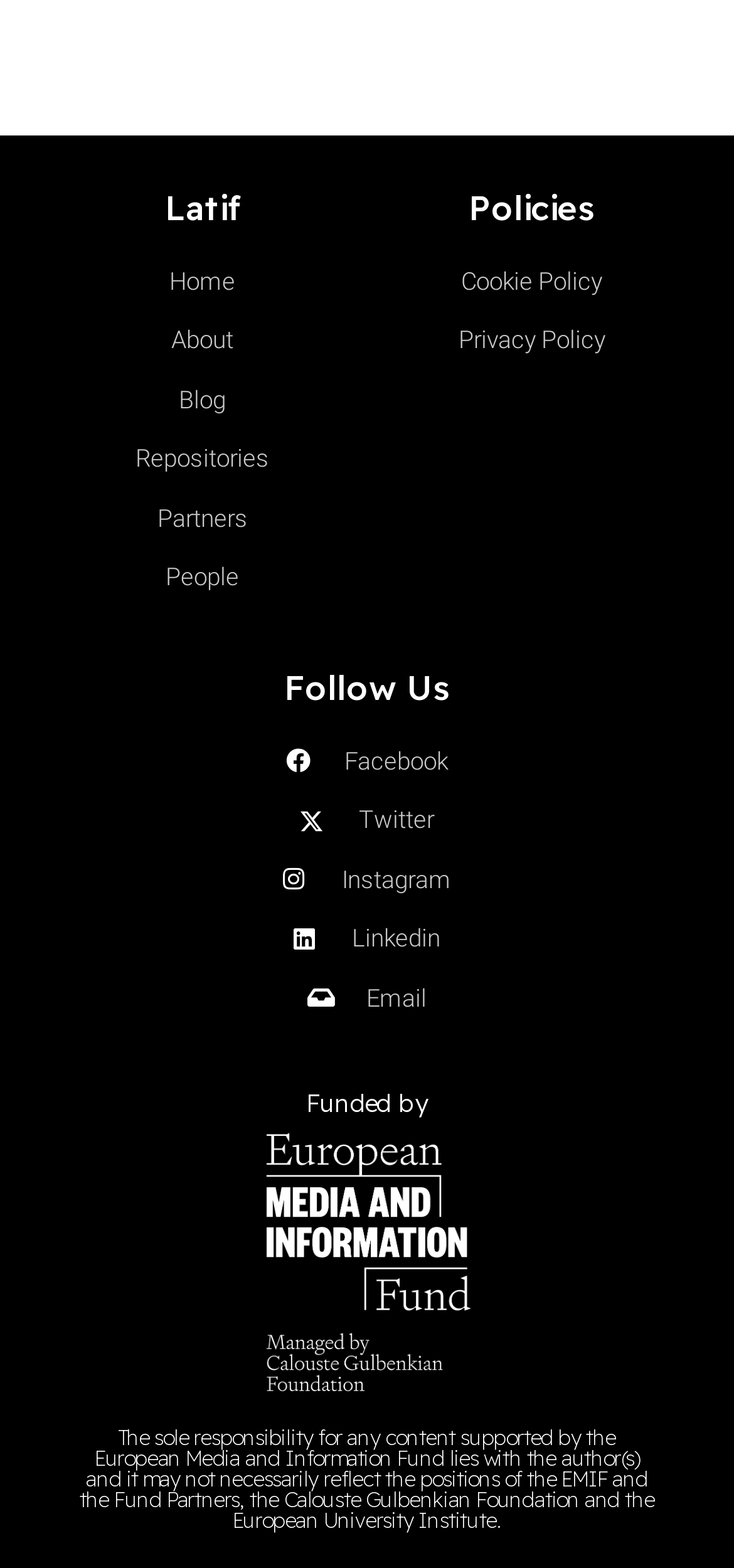What is the name of the foundation mentioned?
Please provide a single word or phrase as the answer based on the screenshot.

Calouste Gulbenkian Foundation